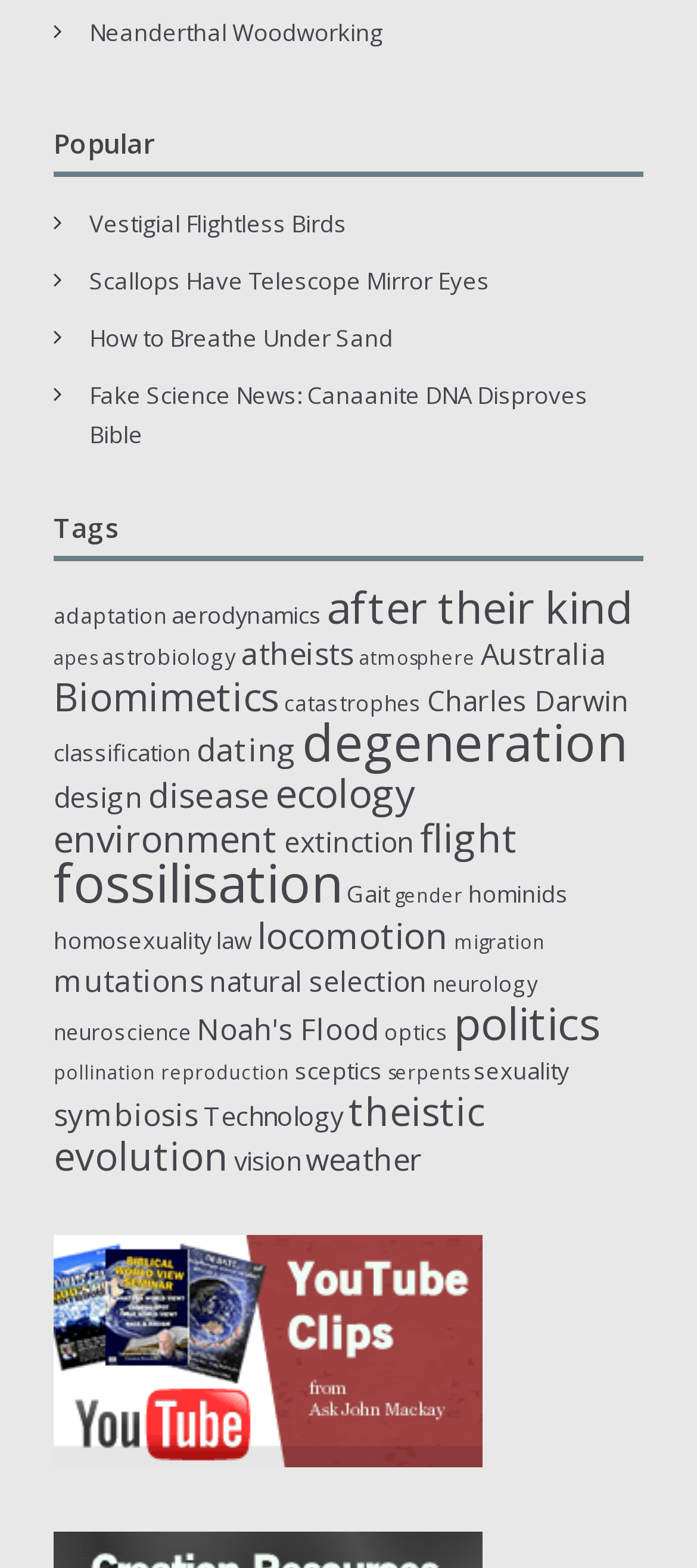Specify the bounding box coordinates of the area to click in order to execute this command: 'Explore the 'Biomimetics' tag'. The coordinates should consist of four float numbers ranging from 0 to 1, and should be formatted as [left, top, right, bottom].

[0.077, 0.428, 0.4, 0.461]